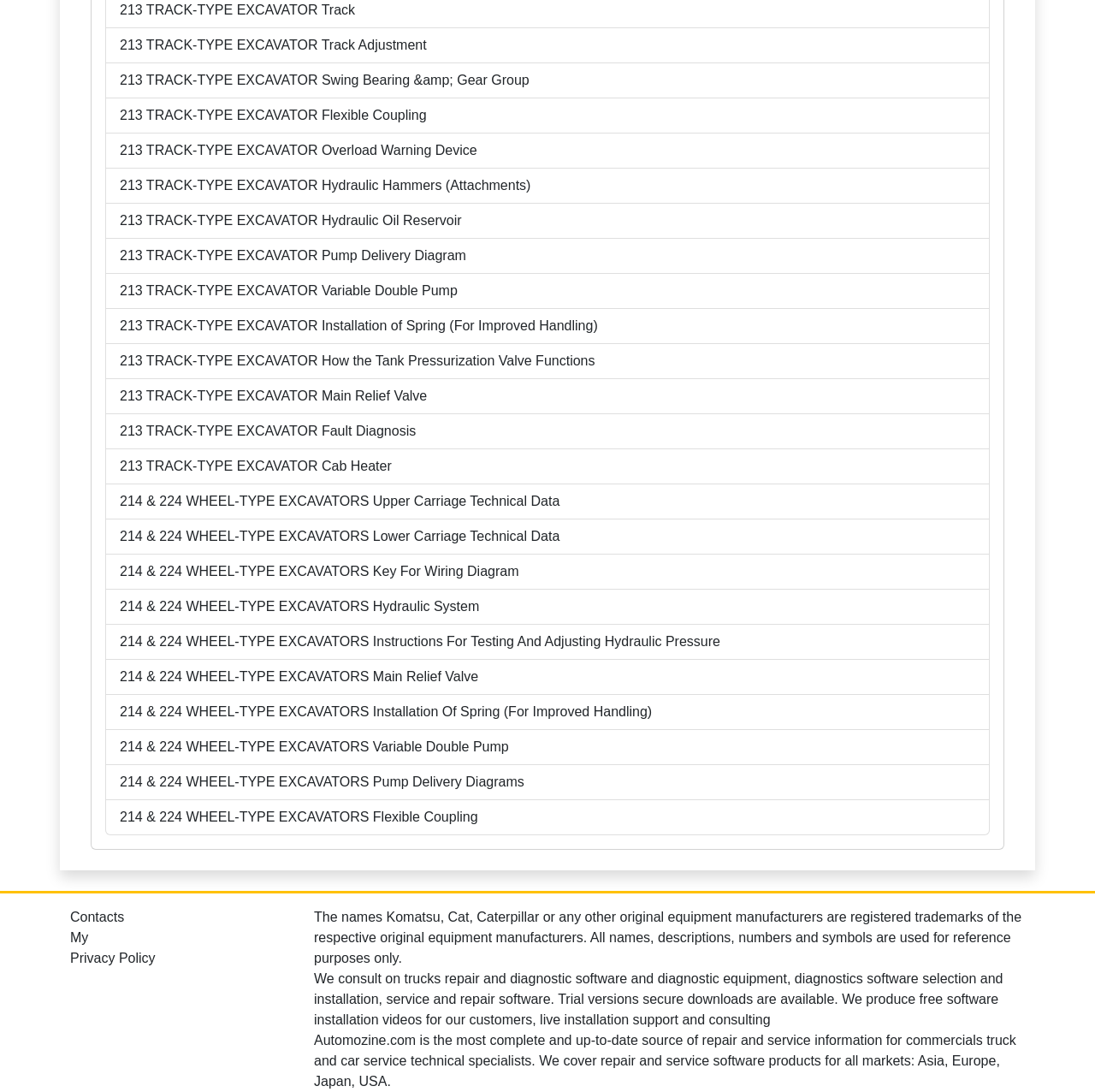Please identify the bounding box coordinates of the element that needs to be clicked to perform the following instruction: "Click on the link for 213 TRACK-TYPE EXCAVATOR Track Adjustment".

[0.096, 0.026, 0.904, 0.058]